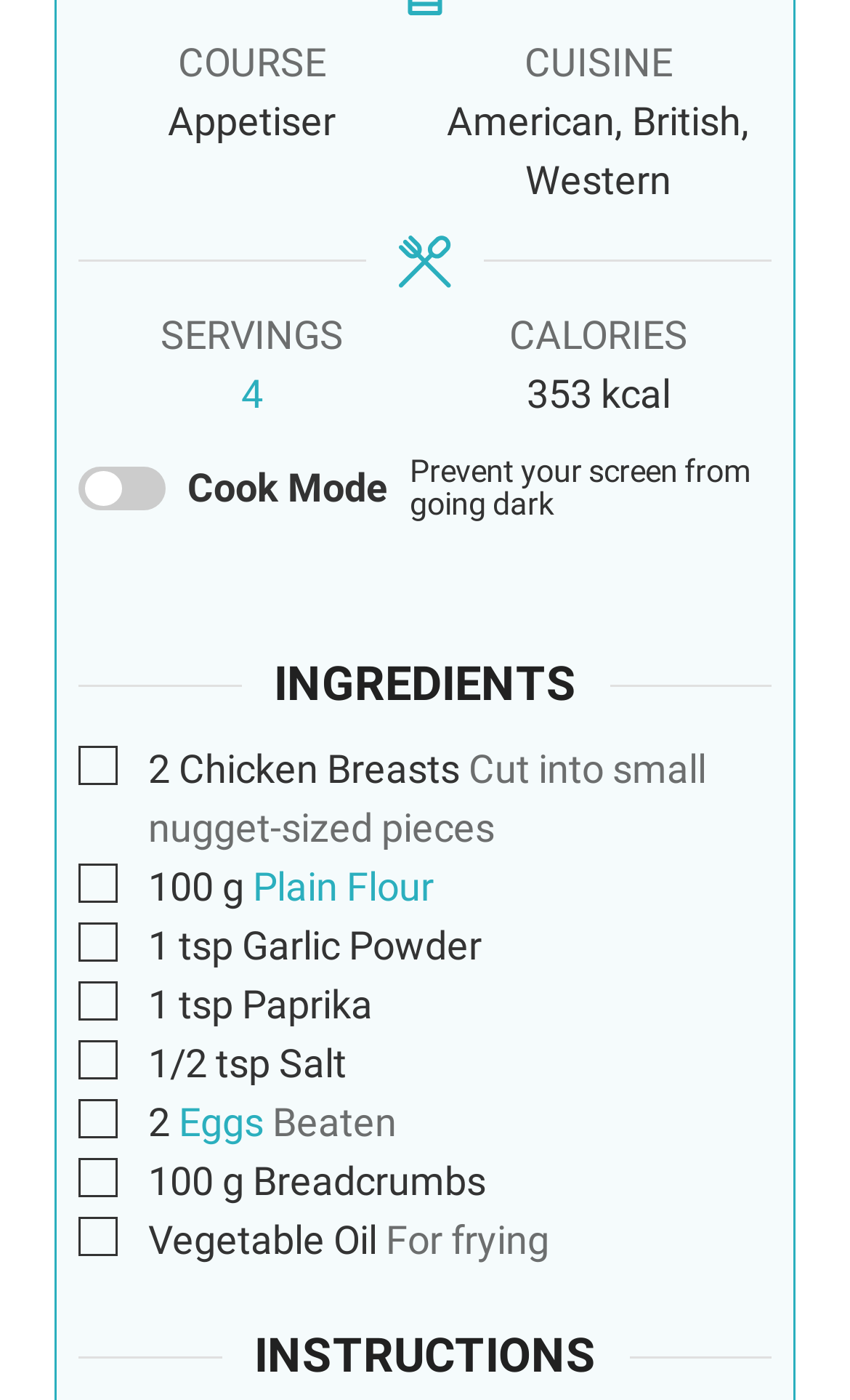Identify the bounding box for the element characterized by the following description: "Eggs".

[0.21, 0.72, 0.31, 0.753]